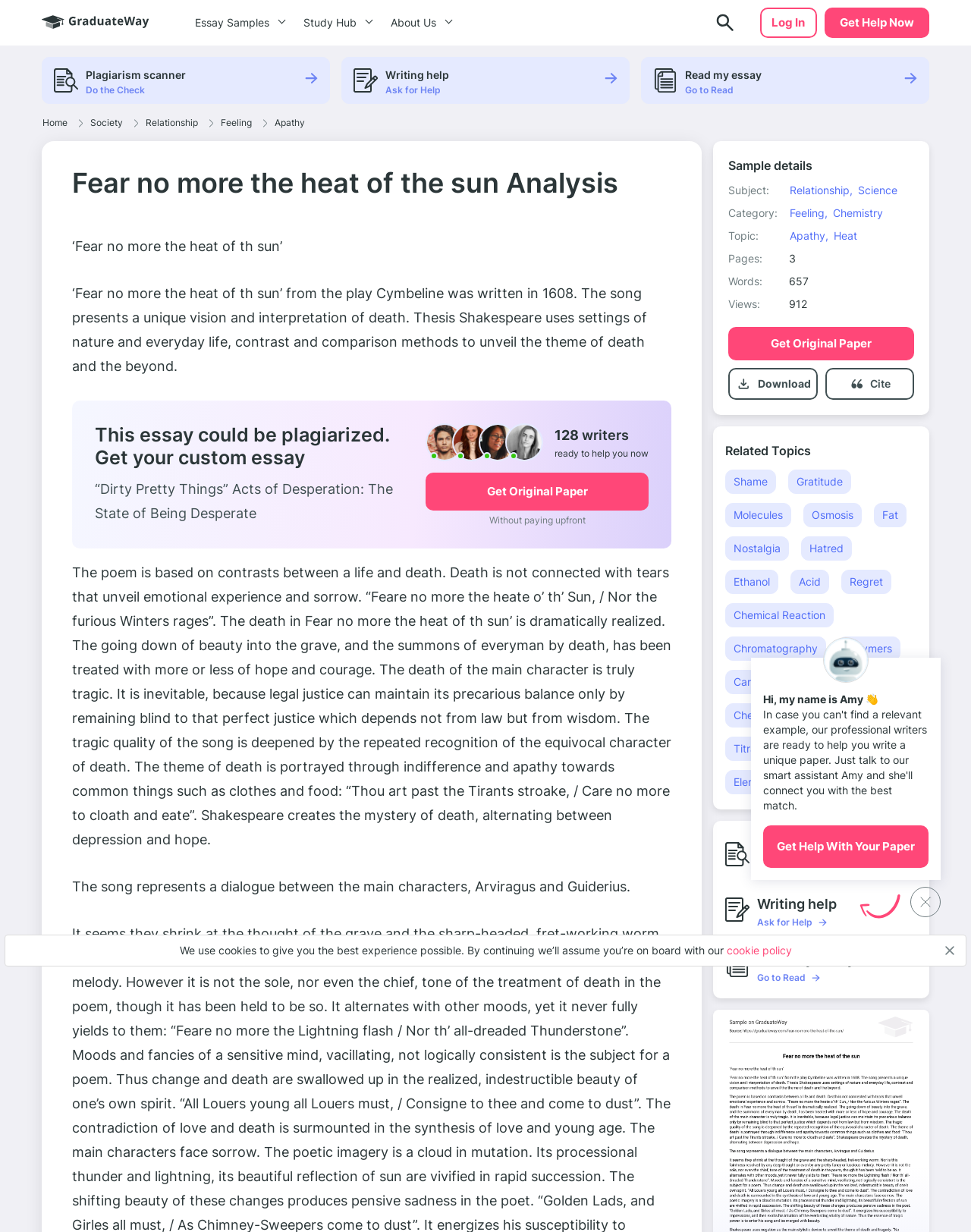What is the category of the essay sample?
Offer a detailed and full explanation in response to the question.

I found the answer by looking at the sample details section, where it says 'Category: Relationship, Science', indicating that the essay sample belongs to these two categories.